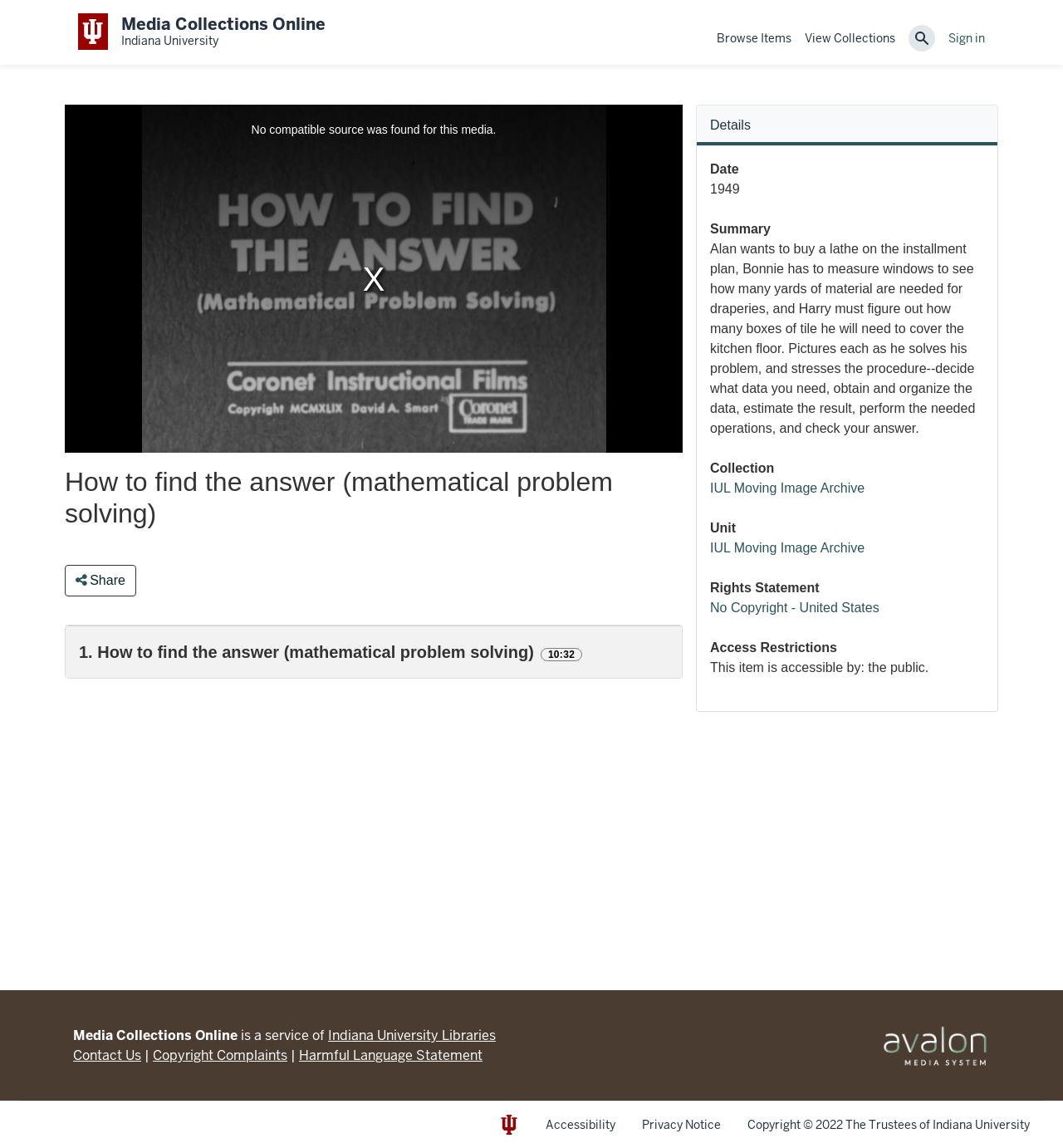Offer a detailed account of what is visible on the webpage.

The webpage is about a mathematical problem-solving video titled "How to find the answer (mathematical problem solving)" from the Media Collections Online, Indiana University. At the top left, there is a link to "Media Collections Online Indiana University" accompanied by a small image. On the top right, there is a navigation menu with links to "Browse Items", "View Collections", and a search button.

Below the navigation menu, there is a main content area that takes up most of the page. It contains a video player with a modal window that displays a message about not finding a compatible source for the media. Above the video player, there is a heading with the title of the video. To the right of the heading, there is a share button.

Below the heading, there is a list of structural content with a single item that displays the title of the video again, along with a duration of 10:32. On the right side of the page, there is a tab list with a single tab "Details" selected, which displays a tab panel with a description list of metadata about the video, including date, summary, collection, unit, rights statement, and access restrictions.

At the bottom of the page, there are several links and text, including "Media Collections Online is a service of Indiana University Libraries", "Contact Us", "Copyright Complaints", "Harmful Language Statement", and "Avalon Media System" with its logo. There are also links to "Accessibility", "Privacy Notice", and "Copyright" at the bottom right, followed by a copyright statement.